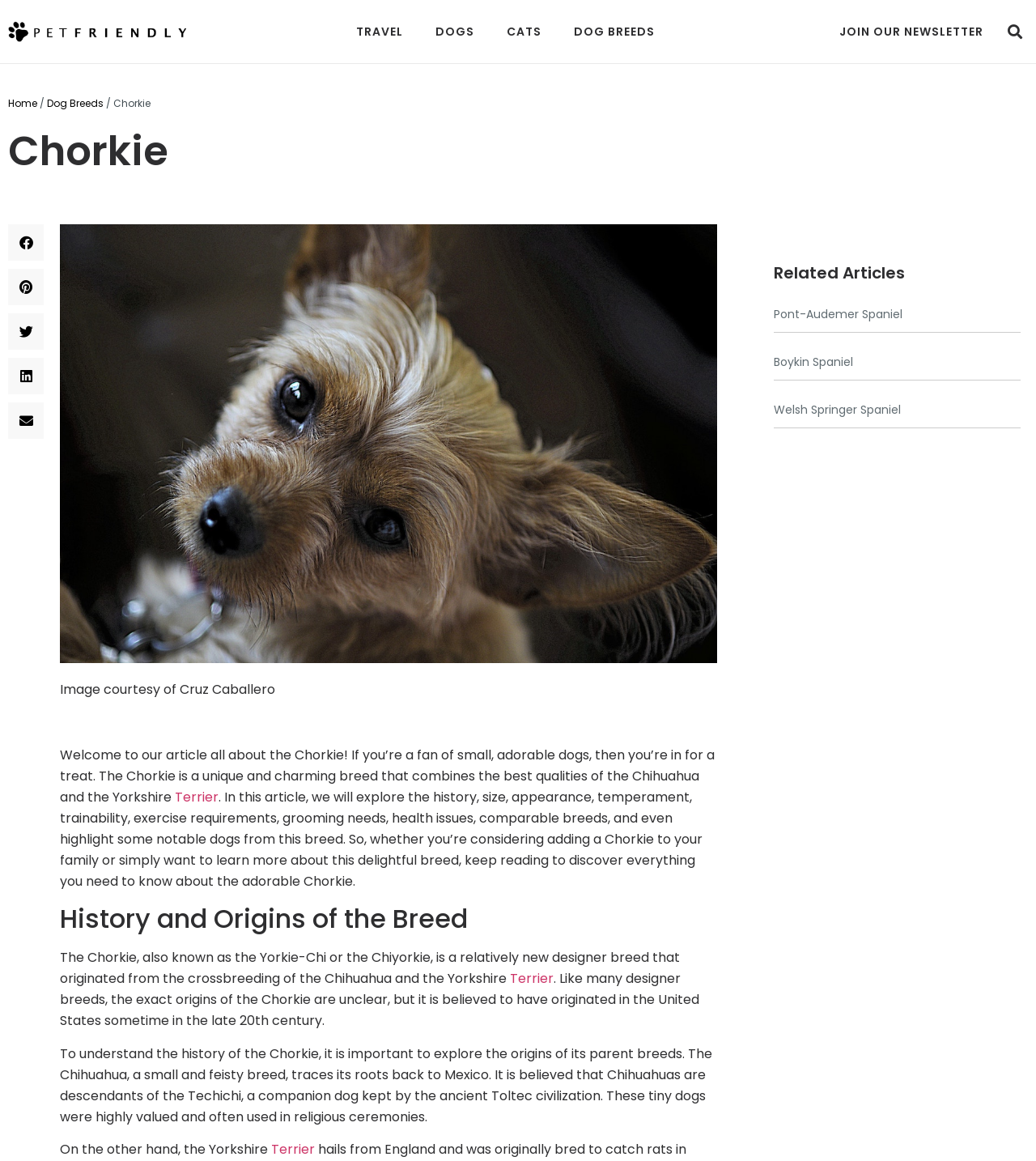Please identify the bounding box coordinates of the element's region that should be clicked to execute the following instruction: "Search for something". The bounding box coordinates must be four float numbers between 0 and 1, i.e., [left, top, right, bottom].

None